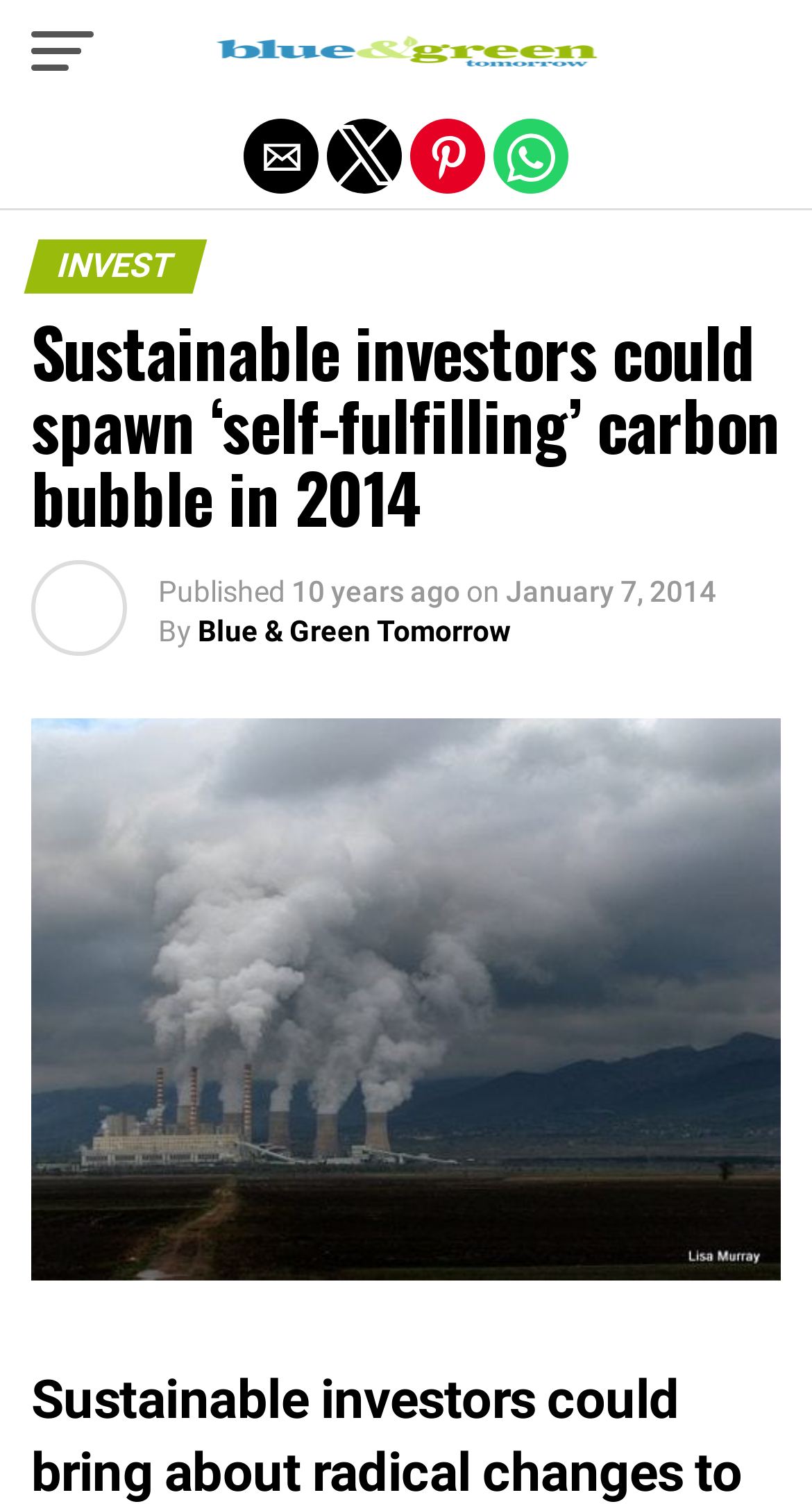How many share buttons are there?
Could you answer the question in a detailed manner, providing as much information as possible?

I counted the number of share buttons by looking at the button elements with the texts 'Share by email', 'Share by twitter', 'Share by pinterest', and 'Share by whatsapp'.